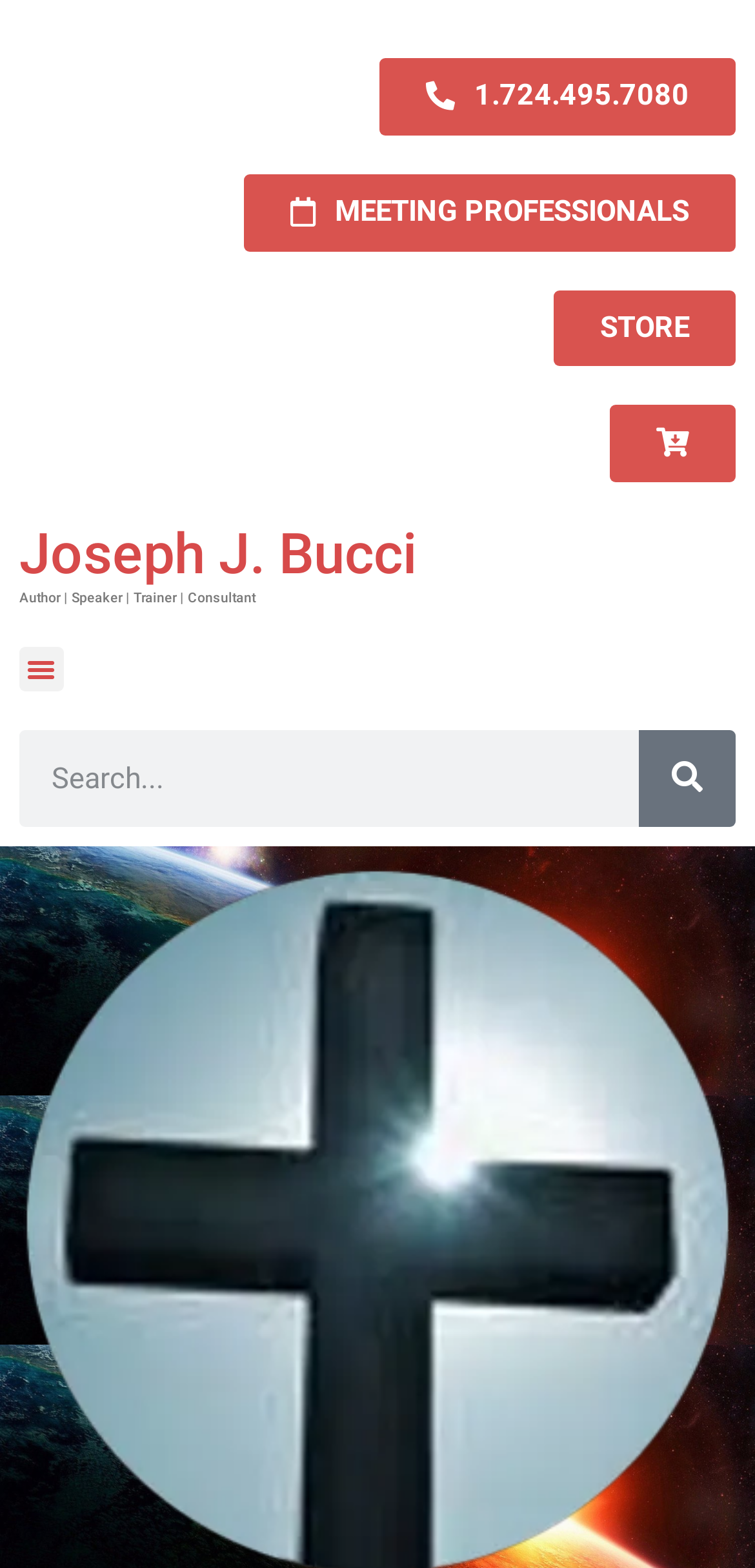Utilize the details in the image to give a detailed response to the question: How many elements are in the search section?

The search section contains two elements: a search box and a search button. The search box is labeled 'Search' and the search button is also labeled 'Search', indicating that they are part of the same search functionality.